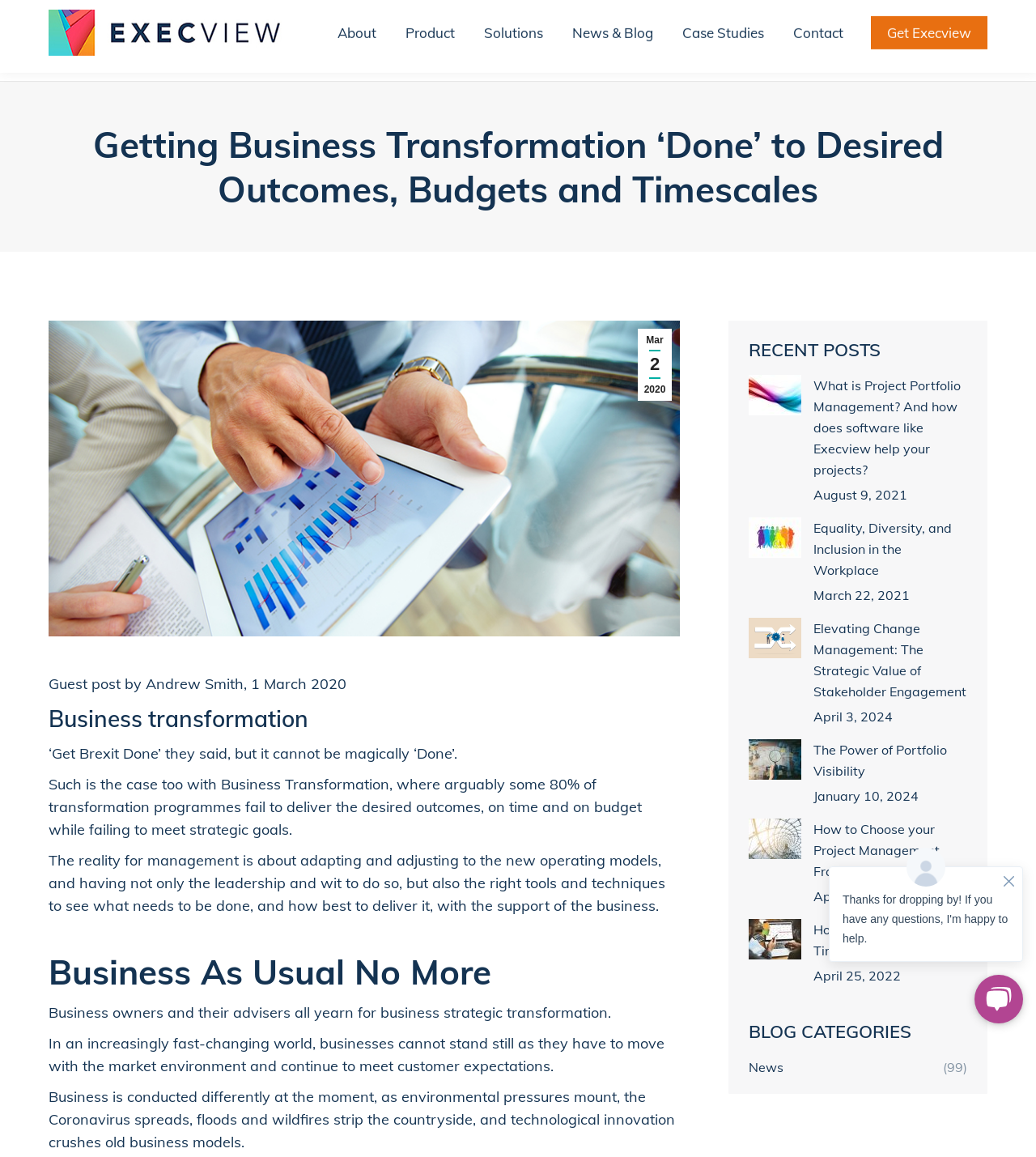Determine the bounding box coordinates for the HTML element mentioned in the following description: "The Power of Portfolio Visibility". The coordinates should be a list of four floats ranging from 0 to 1, represented as [left, top, right, bottom].

[0.785, 0.639, 0.934, 0.675]